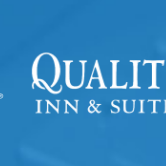What is the central element of the logo?
From the details in the image, answer the question comprehensively.

According to the caption, the design of the logo is clean and professional, emphasizing the name of the establishment, which is central to their identity in the hospitality industry. This suggests that the central element of the logo is the name of the establishment.